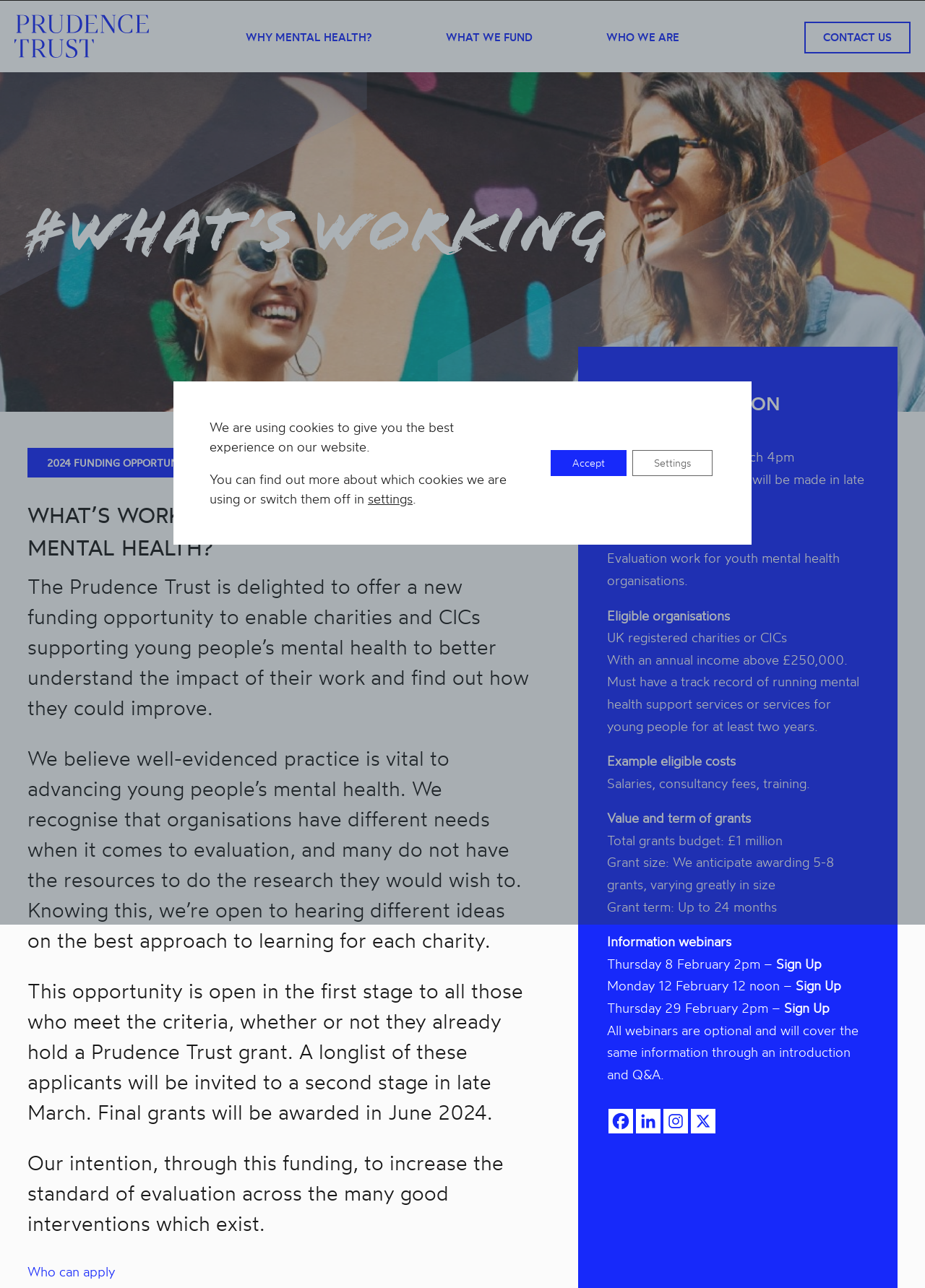Bounding box coordinates are specified in the format (top-left x, top-left y, bottom-right x, bottom-right y). All values are floating point numbers bounded between 0 and 1. Please provide the bounding box coordinate of the region this sentence describes: settings

[0.398, 0.379, 0.446, 0.395]